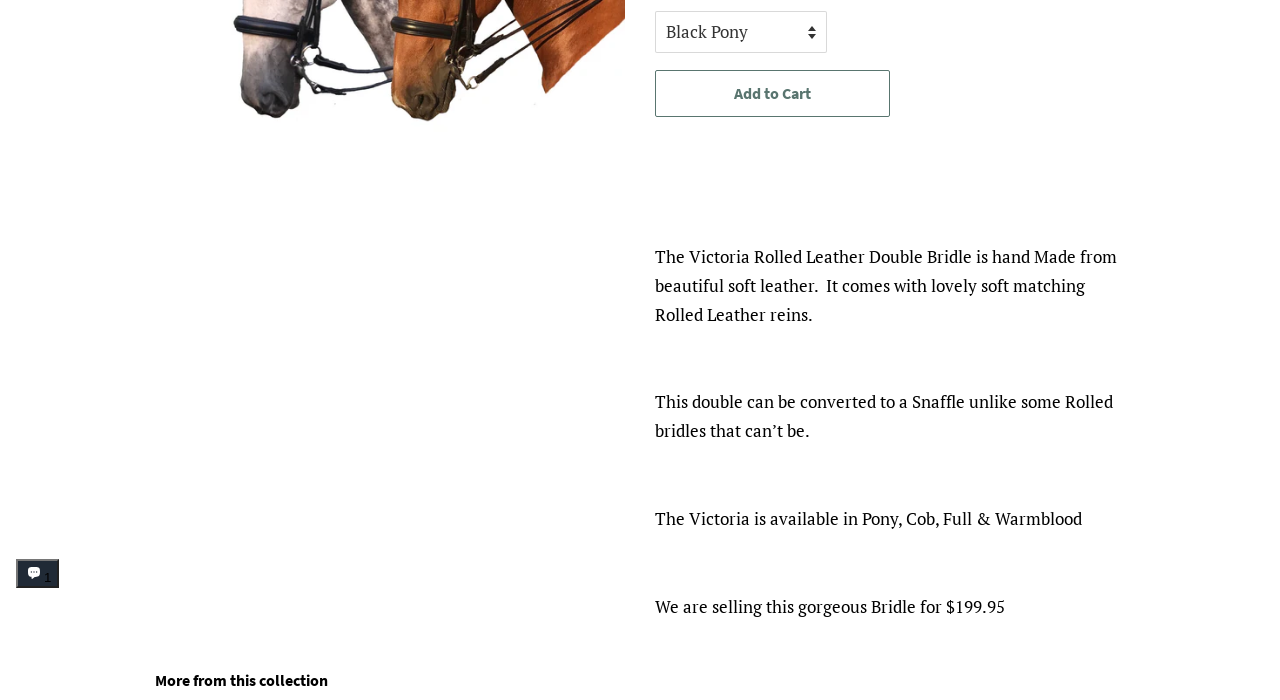Bounding box coordinates are specified in the format (top-left x, top-left y, bottom-right x, bottom-right y). All values are floating point numbers bounded between 0 and 1. Please provide the bounding box coordinate of the region this sentence describes: Add to Cart

[0.512, 0.1, 0.695, 0.167]